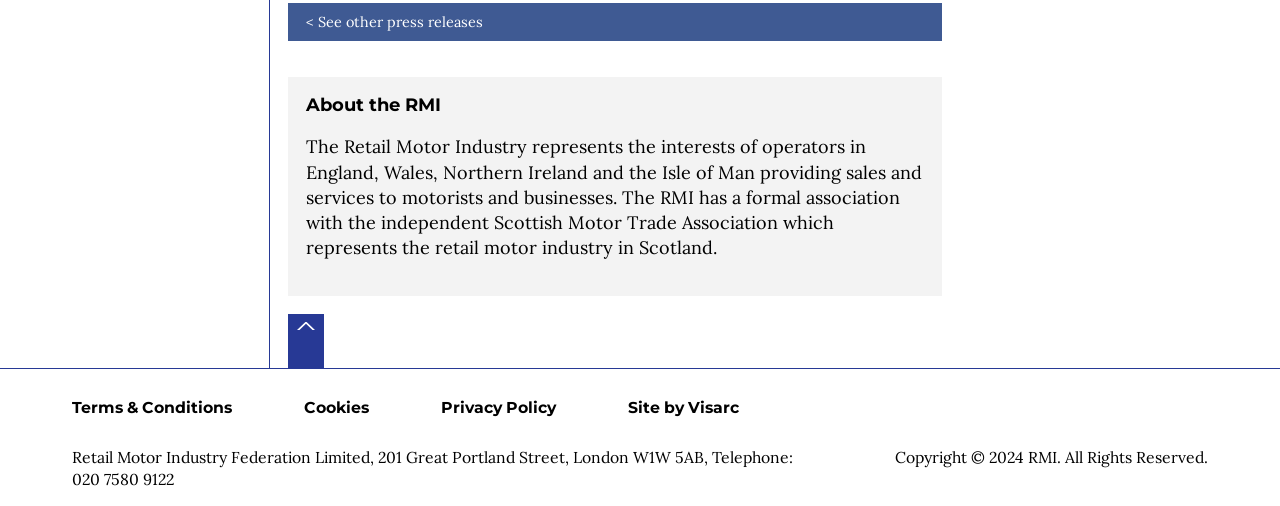Respond to the question below with a single word or phrase: How many links are present at the bottom of the page?

4